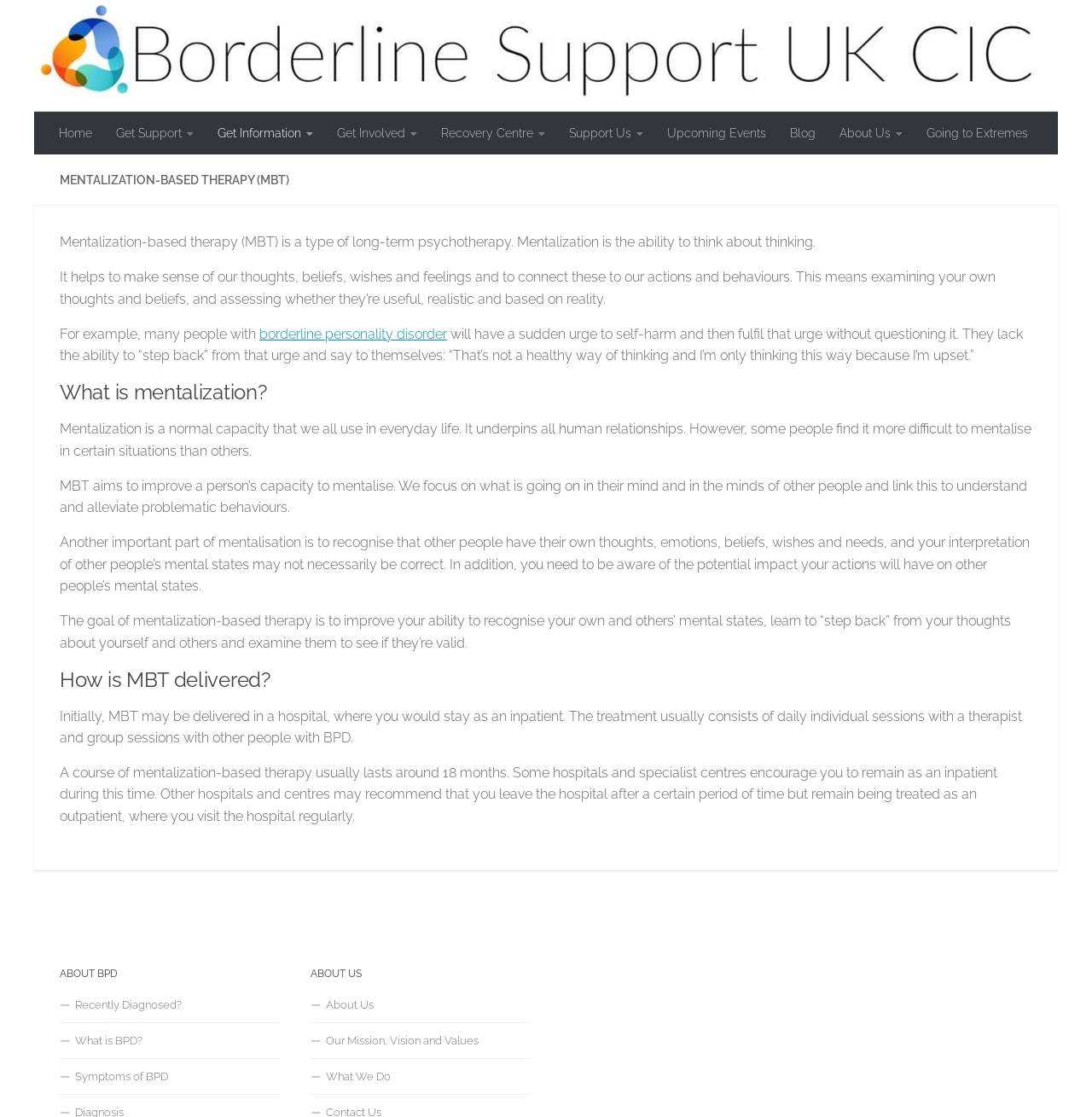Determine and generate the text content of the webpage's headline.

MENTALIZATION-BASED THERAPY (MBT)